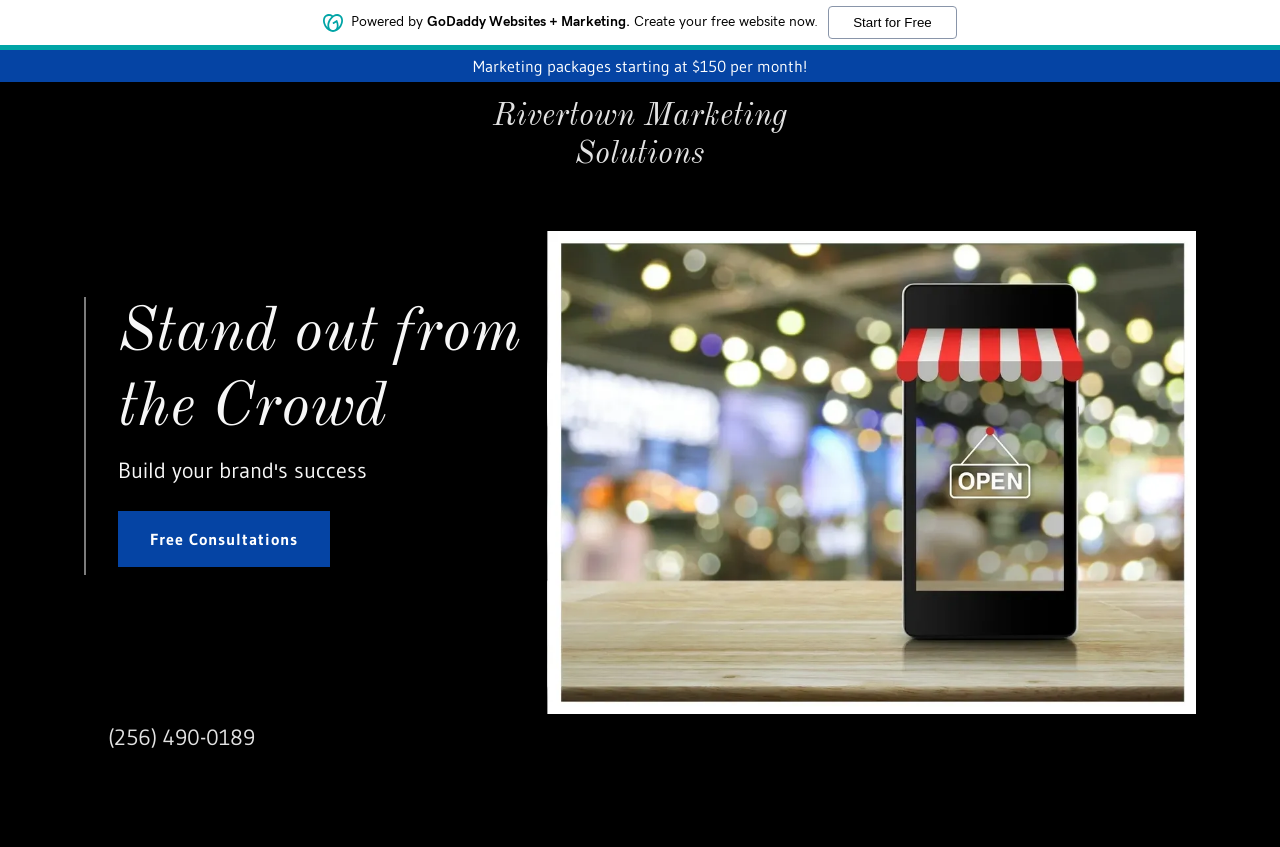Is there a free consultation option?
Please provide a full and detailed response to the question.

I found the free consultation option by looking at the link element with the text 'Free Consultations'.